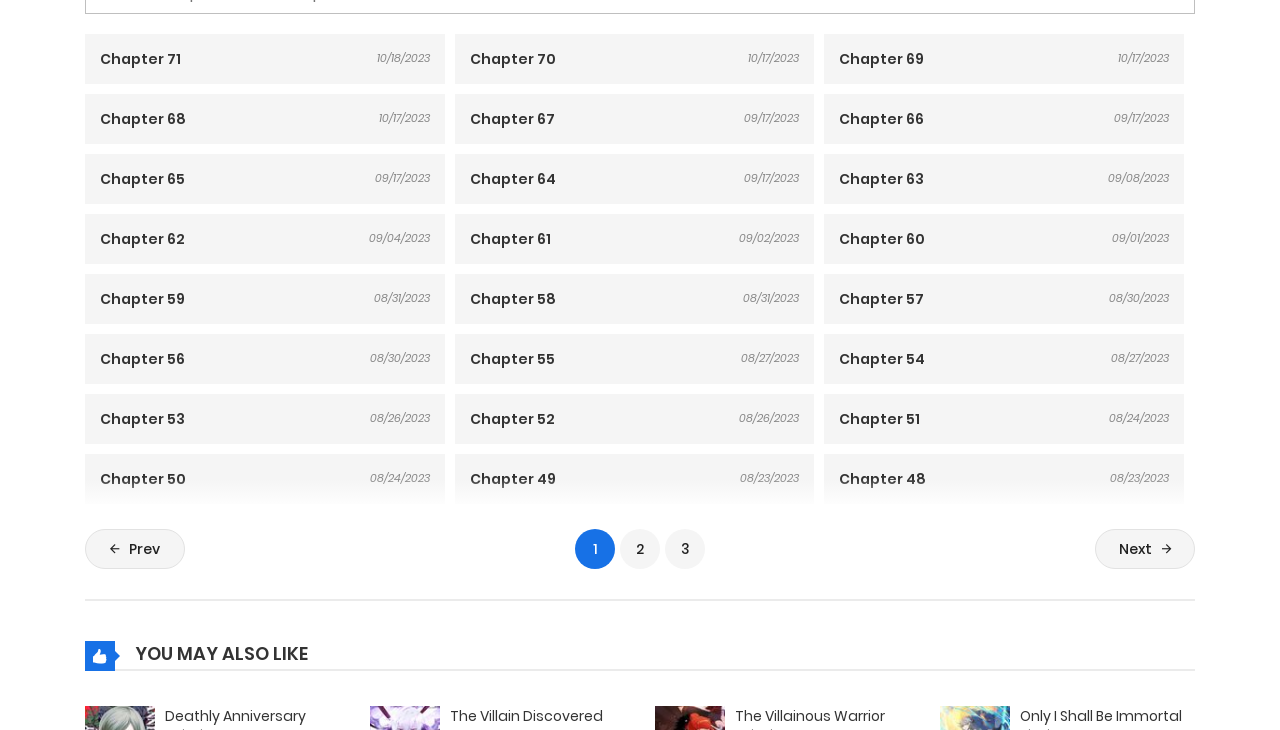Please identify the bounding box coordinates of the element that needs to be clicked to execute the following command: "Go to Next page". Provide the bounding box using four float numbers between 0 and 1, formatted as [left, top, right, bottom].

[0.855, 0.724, 0.934, 0.779]